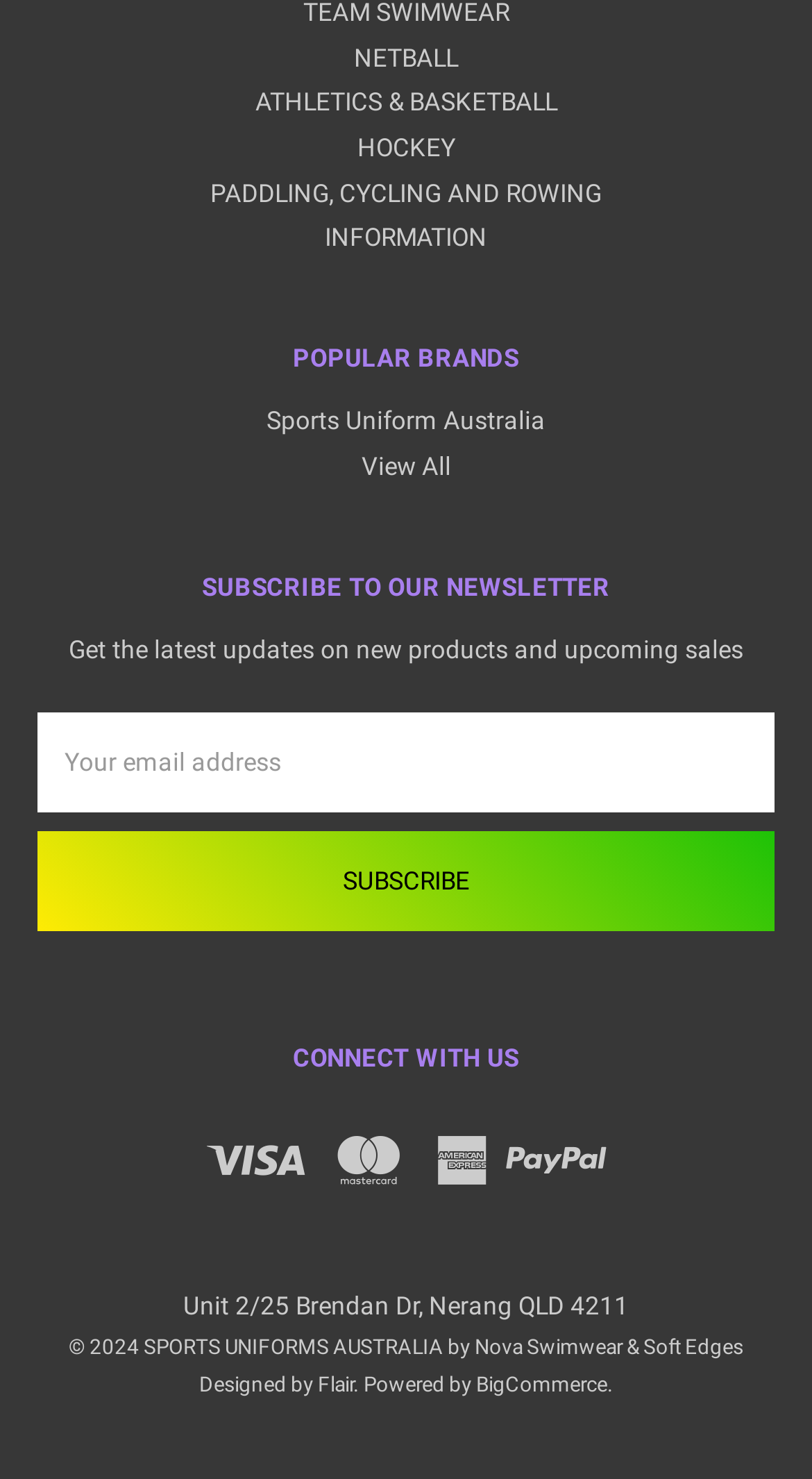Please locate the clickable area by providing the bounding box coordinates to follow this instruction: "Go to BigCommerce website".

[0.586, 0.928, 0.747, 0.944]